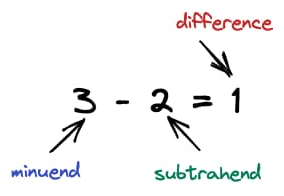Offer a detailed explanation of the image and its components.

This image illustrates the concept of subtraction through a simple mathematical equation. It shows the expression "3 - 2 = 1", where the number 3 is identified as the "minuend" and the number 2 as the "subtrahend". An arrow pointing towards the result highlights the "difference", which is 1. The visual representation is designed to clarify the roles of each component in the subtraction process, making it easier to understand how the difference is derived from the minuend and subtrahend. The use of color coding enhances the distinction between the terms, contributing to a clearer comprehension of subtraction.